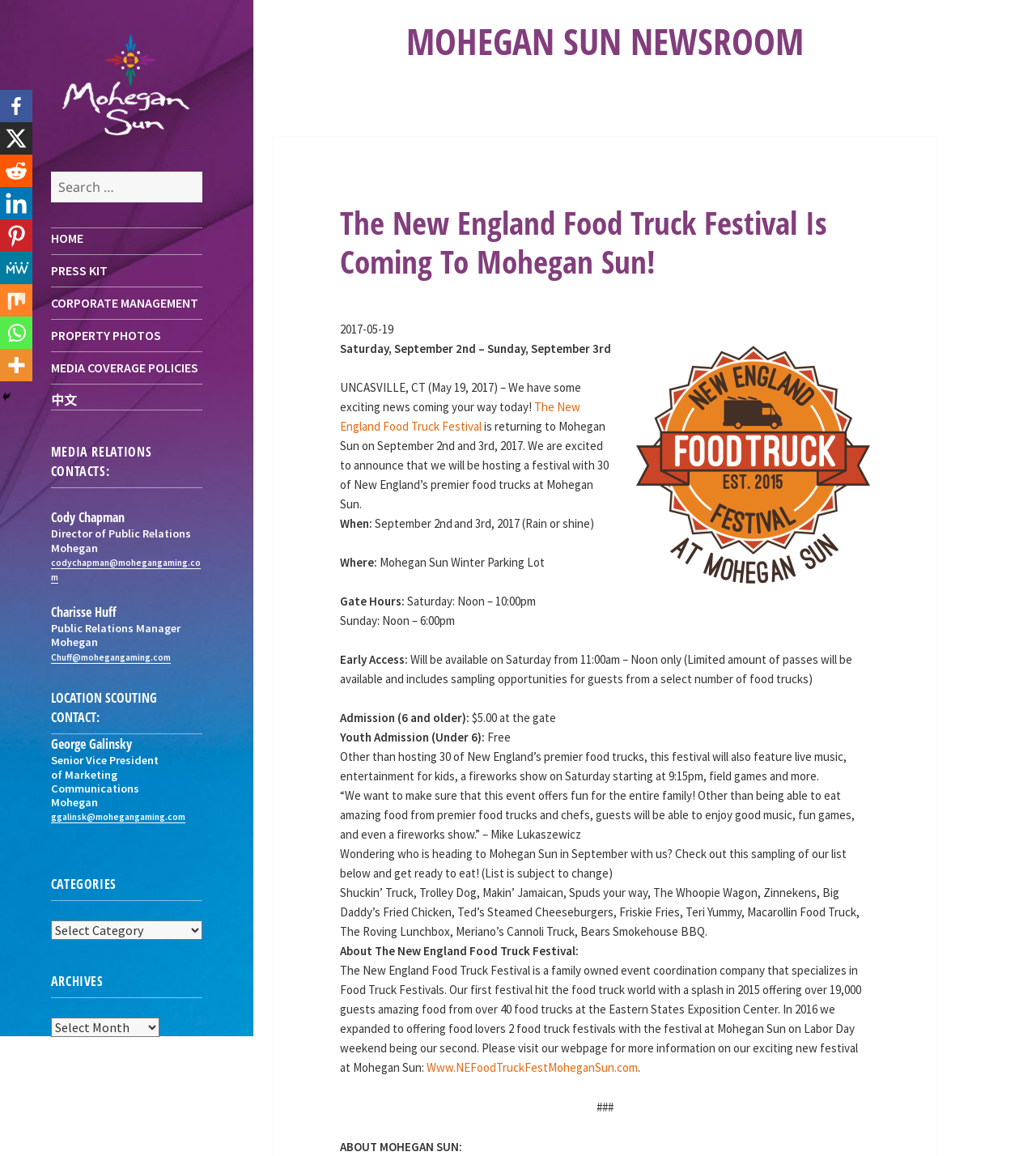Find the bounding box coordinates for the area you need to click to carry out the instruction: "read the latest NEWS". The coordinates should be four float numbers between 0 and 1, indicated as [left, top, right, bottom].

None